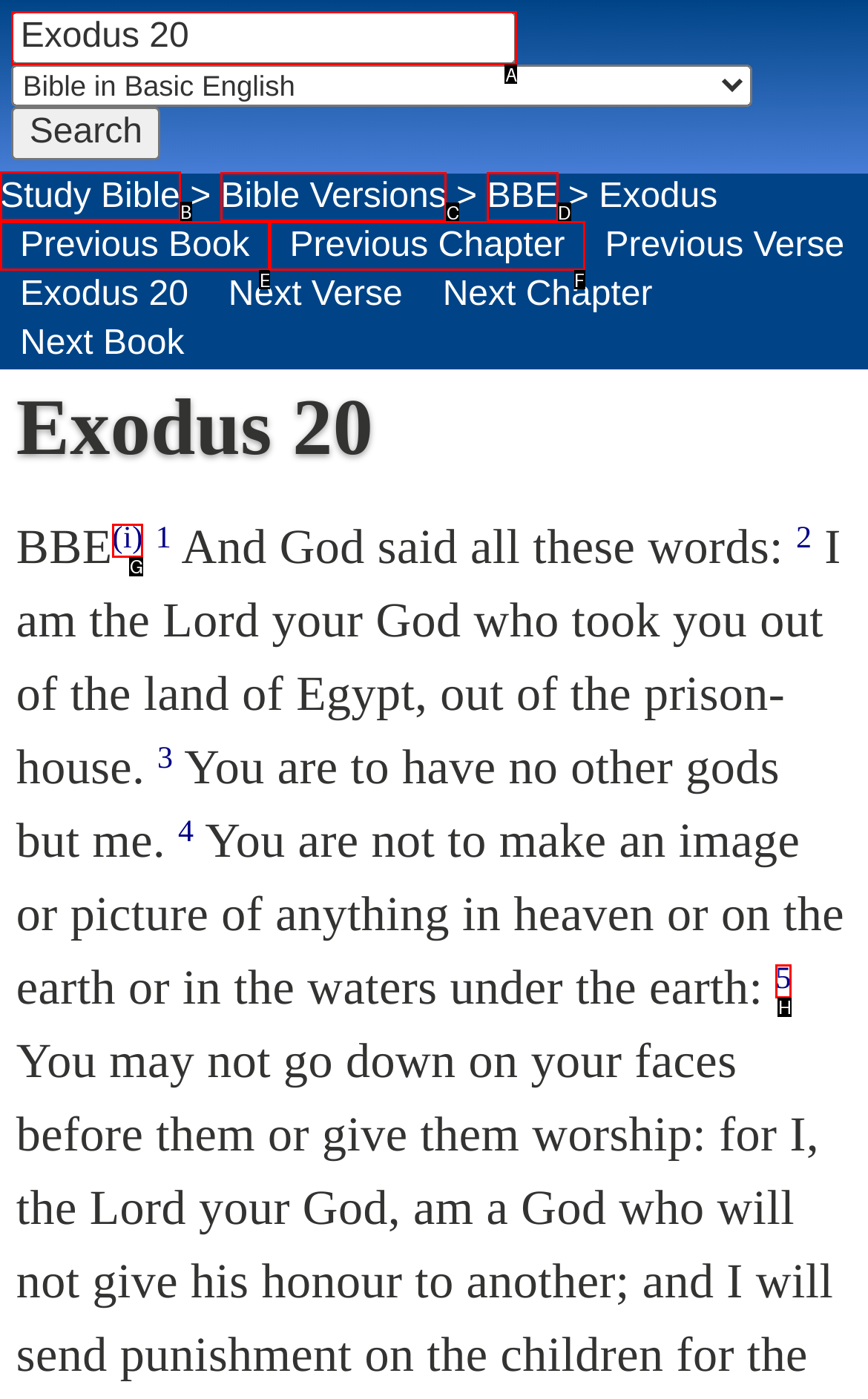Determine which element should be clicked for this task: View the Study Bible
Answer with the letter of the selected option.

B